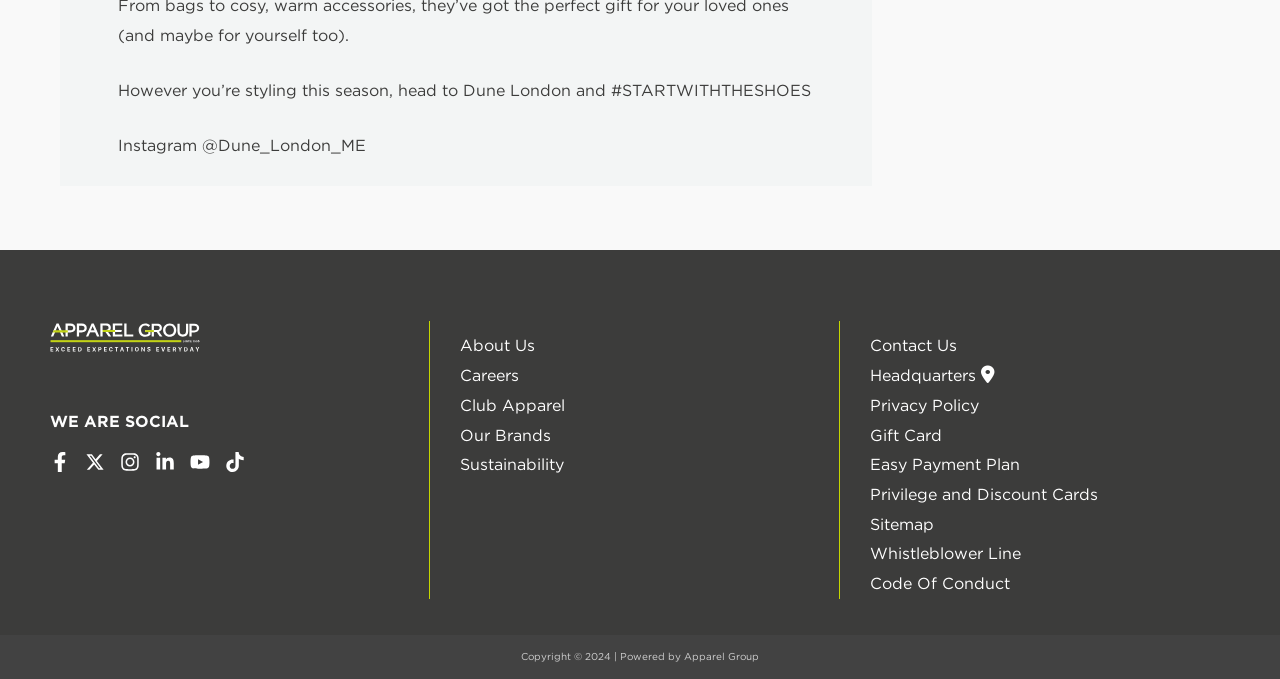Determine the bounding box coordinates for the area that should be clicked to carry out the following instruction: "Call the phone number".

None